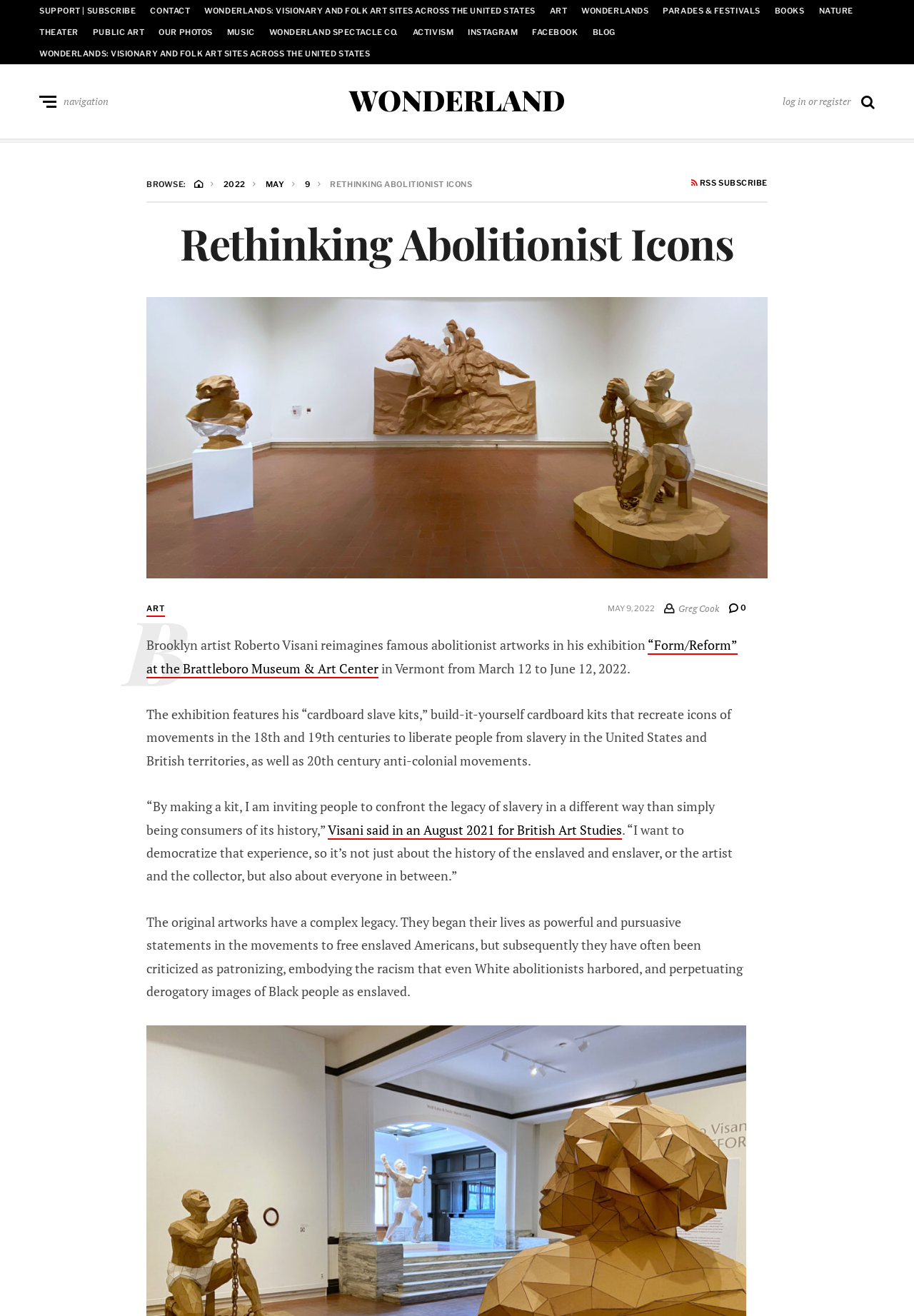Please find the bounding box coordinates of the element's region to be clicked to carry out this instruction: "Read the article Rethinking Abolitionist Icons".

[0.16, 0.165, 0.84, 0.204]